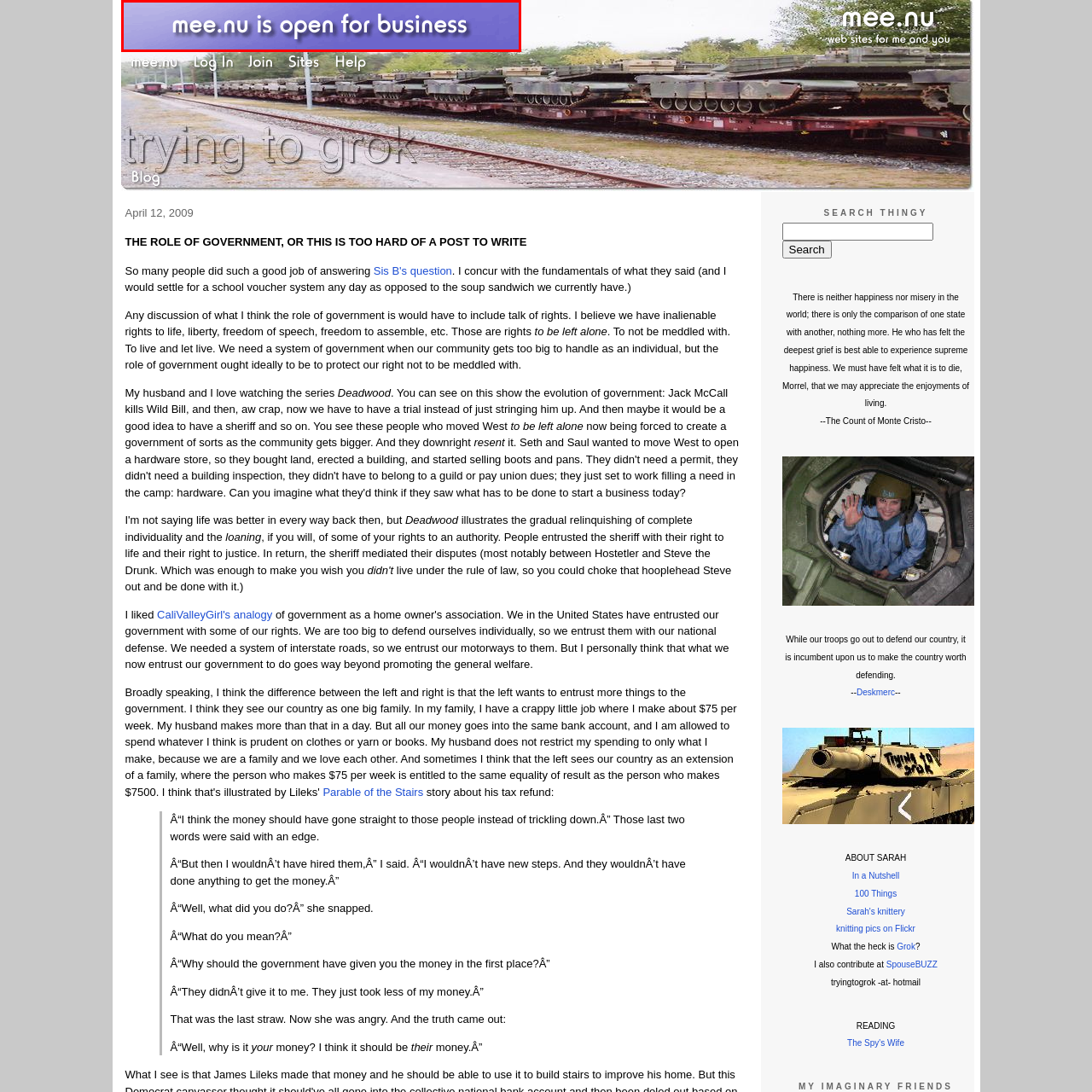Focus on the area highlighted by the red bounding box and give a thorough response to the following question, drawing from the image: What type of font is used in the banner?

The caption describes the text in the banner as being presented in a bold, modern font, which emphasizes the announcement and creates a visually appealing effect.